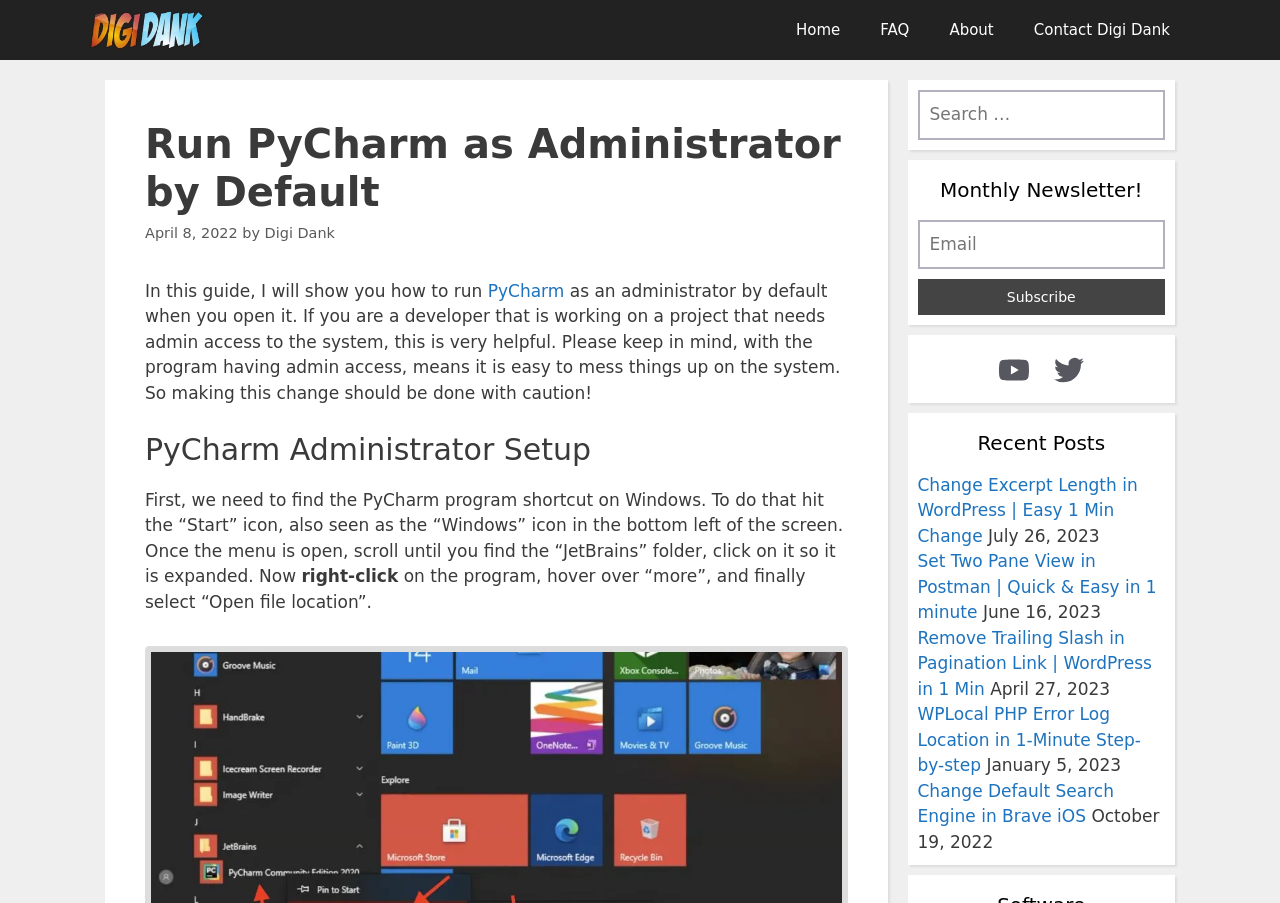Explain the webpage's design and content in an elaborate manner.

The webpage is about running PyCharm as an administrator by default. At the top, there is a navigation bar with links to "Home", "FAQ", "About", and "Contact Digi Dank". Below the navigation bar, there is a header section with the title "Run PyCharm as Administrator by Default" and a timestamp "April 8, 2022". 

The main content of the webpage is divided into sections. The first section explains the importance of running PyCharm as an administrator, especially for developers working on projects that require admin access to the system. 

The next section, titled "PyCharm Administrator Setup", provides a step-by-step guide on how to set up PyCharm to run as an administrator. The guide includes instructions on finding the PyCharm program shortcut on Windows, right-clicking on the program, and selecting "Open file location".

On the right side of the webpage, there are three complementary sections. The first section has a search box with a label "Search for:". The second section is a newsletter subscription form with a heading "Monthly Newsletter!" and fields for email and a subscribe button. The third section has links to the website's social media profiles, including YouTube and Twitter.

At the bottom of the webpage, there is a section titled "Recent Posts" that lists several recent articles with their titles, dates, and links to the full articles.